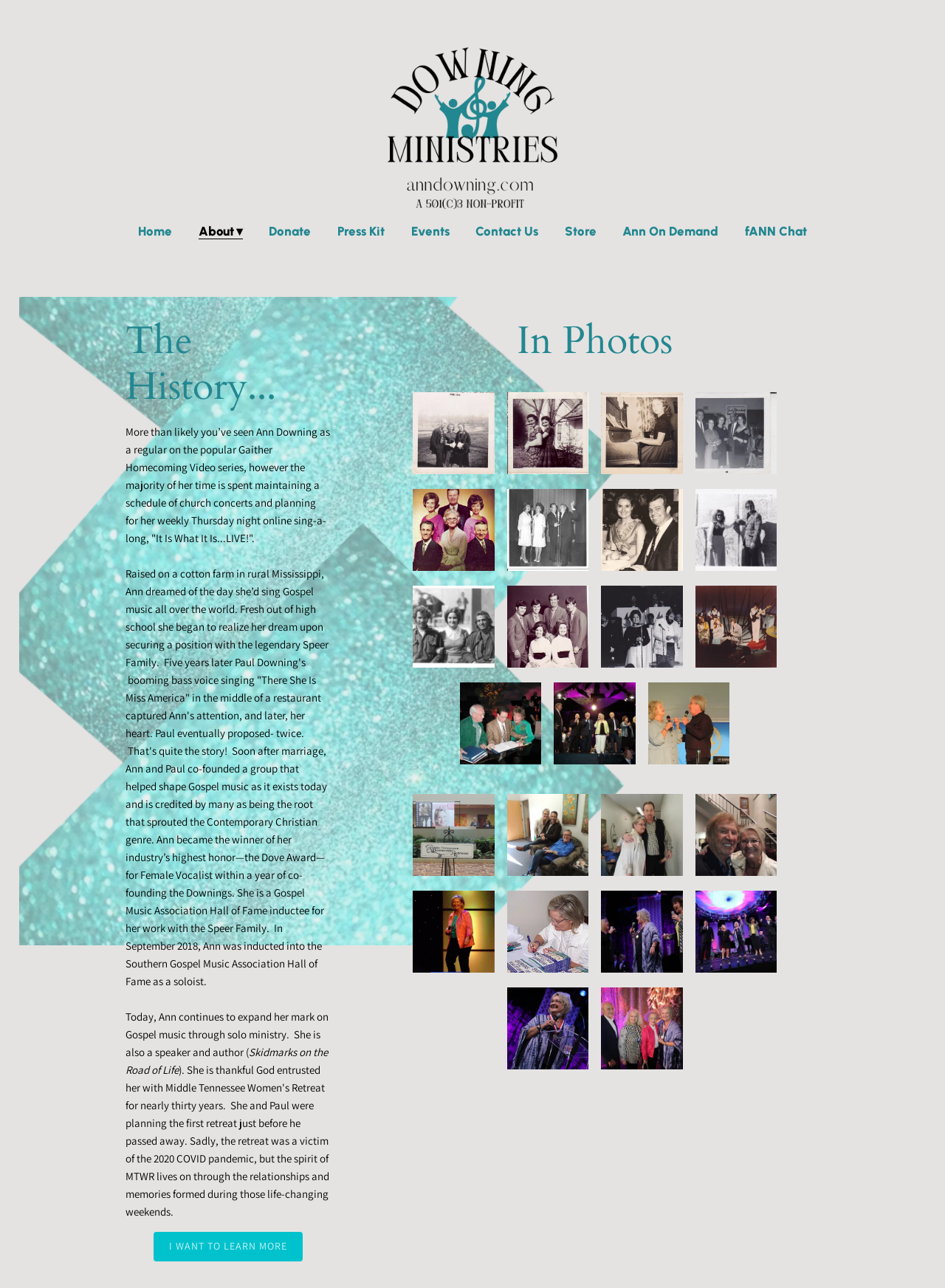Provide your answer in one word or a succinct phrase for the question: 
What is the event where Ann Downing was inducted into the Hall of Fame?

Southern Gospel Music Association Hall of Fame Induction